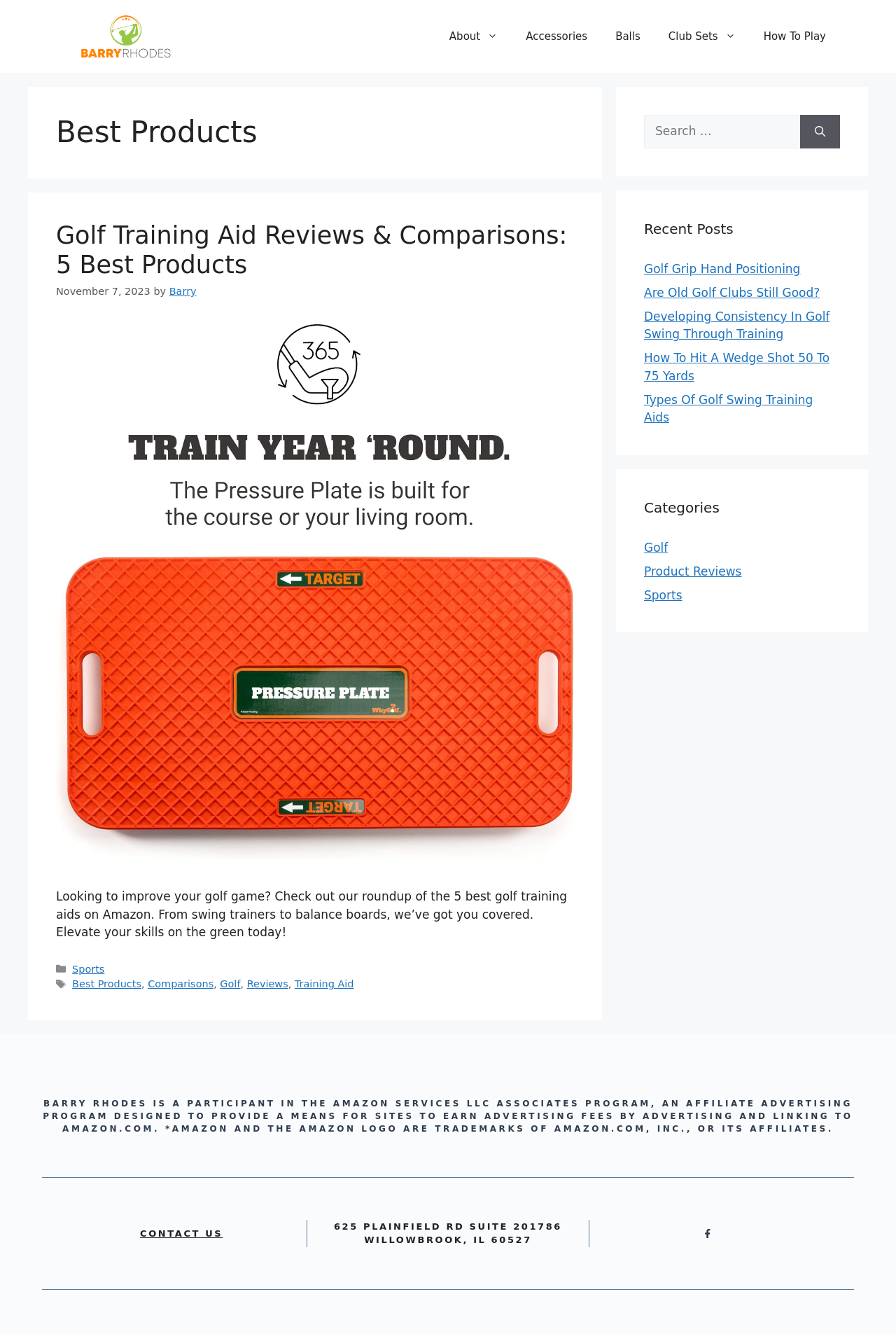Respond to the question below with a single word or phrase:
What is the name of the website?

Barry Rhodes Golf